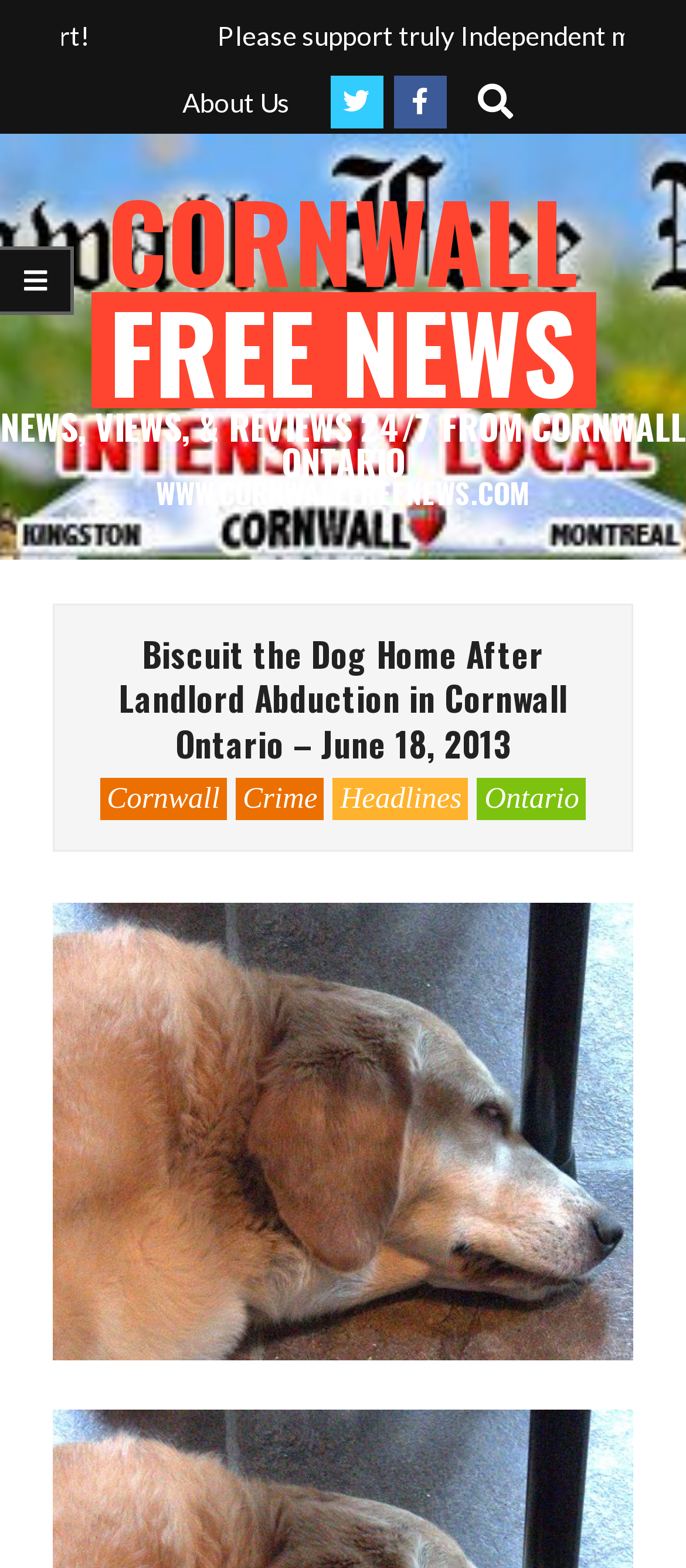Answer the question using only one word or a concise phrase: How many social media links are there?

2